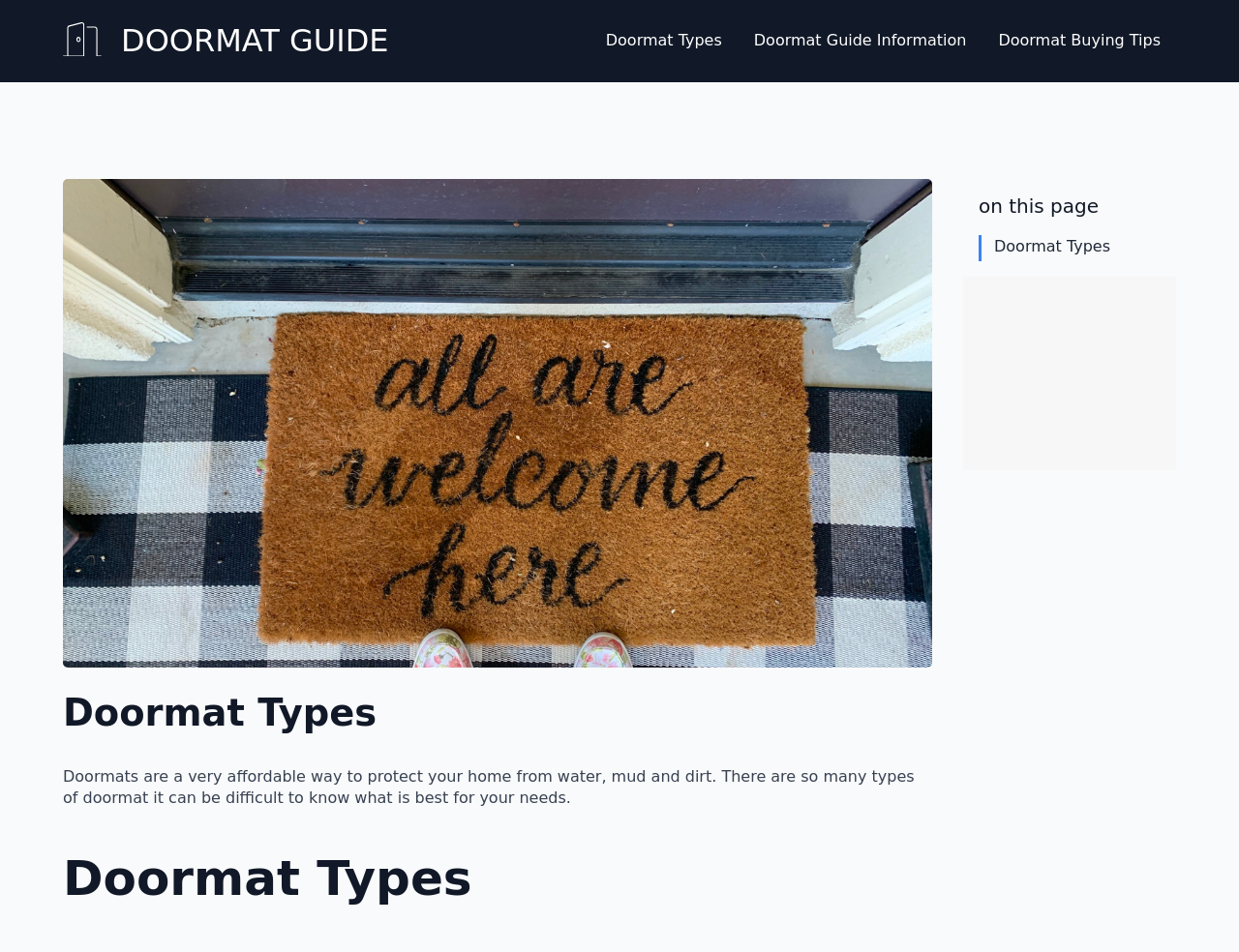Illustrate the webpage's structure and main components comprehensively.

The webpage is about doormat types and guides, with a focus on providing information to help users choose the right doormat for their needs. At the top of the page, there is a logo with the text "DOORMAT GUIDE" and an image next to it. Below the logo, there are three main sections: "Doormat Types", "Doormat Guide Information", and "Doormat Buying Tips".

In the "Doormat Types" section, there are several links to different types of doormats, including Olefin, Polypropylene, Metal, Cast Iron, Coir, Rubber, and Plastic Scraper Doormats. These links are arranged vertically, with the first link starting from the top left and the last link ending at the bottom right.

To the right of the "Doormat Types" section, there is a large image that takes up most of the page's width, with a caption "doormat types and options". Below the image, there are two headings with the same text "Doormat Types", with a paragraph of text in between that explains the importance of doormats in protecting homes from water, mud, and dirt.

In the "Doormat Guide Information" section, there are links to subtopics such as Outdoor Doormat, Indoor Doormats, Welcome Doormat, Funny Doormats, and Personalised Doormats. These links are also arranged vertically, with the first link starting from the top left and the last link ending at the bottom right.

The "Doormat Buying Tips" section has links to subtopics such as DoorMat – Size Matters!, Doormat Buying Guide: How to choose the right Doormat?, Doormat Boot Scrapers, and Boot Tray. These links are arranged in a similar vertical pattern as the previous sections.

At the bottom of the page, there is a section with a heading "on this page" that lists links to different sections of the webpage, including "Doormat Types".